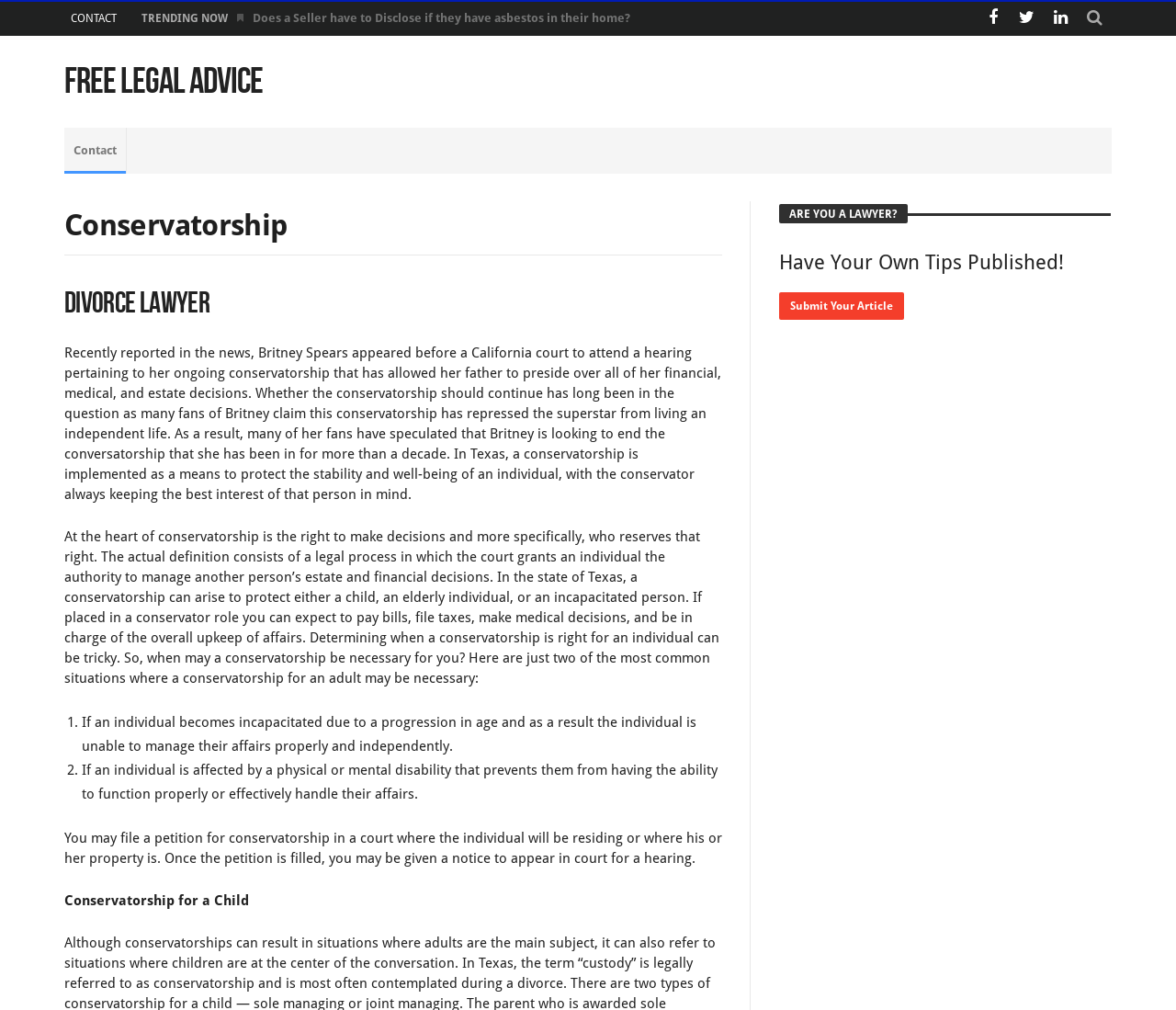Give a detailed account of the webpage, highlighting key information.

This webpage appears to be a legal advice website, specifically focused on conservatorship and divorce law. At the top of the page, there is a prominent "CONTACT" link, followed by a "TRENDING NOW" section. Below this, there are three social media links, represented by icons.

The main content of the page is divided into two sections. On the left, there is a heading "Free Legal Advice" with a link to the same title. Below this, there is a table with a heading "Conservatorship" and a subheading "Divorce Lawyer". This section appears to be the main article of the page, discussing conservatorship and its implications.

The article begins with a news story about Britney Spears' conservatorship, followed by an explanation of what conservatorship is and how it works in Texas. The text then delves into the specifics of when a conservatorship may be necessary, including situations where an individual becomes incapacitated or has a physical or mental disability.

On the right side of the page, there are two headings: "ARE YOU A LAWYER?" and "Have Your Own Tips Published!". Below the second heading, there is a link to "Submit Your Article".

Overall, the webpage appears to be a informative resource for individuals seeking legal advice on conservatorship and divorce law, with a focus on providing detailed explanations and examples.